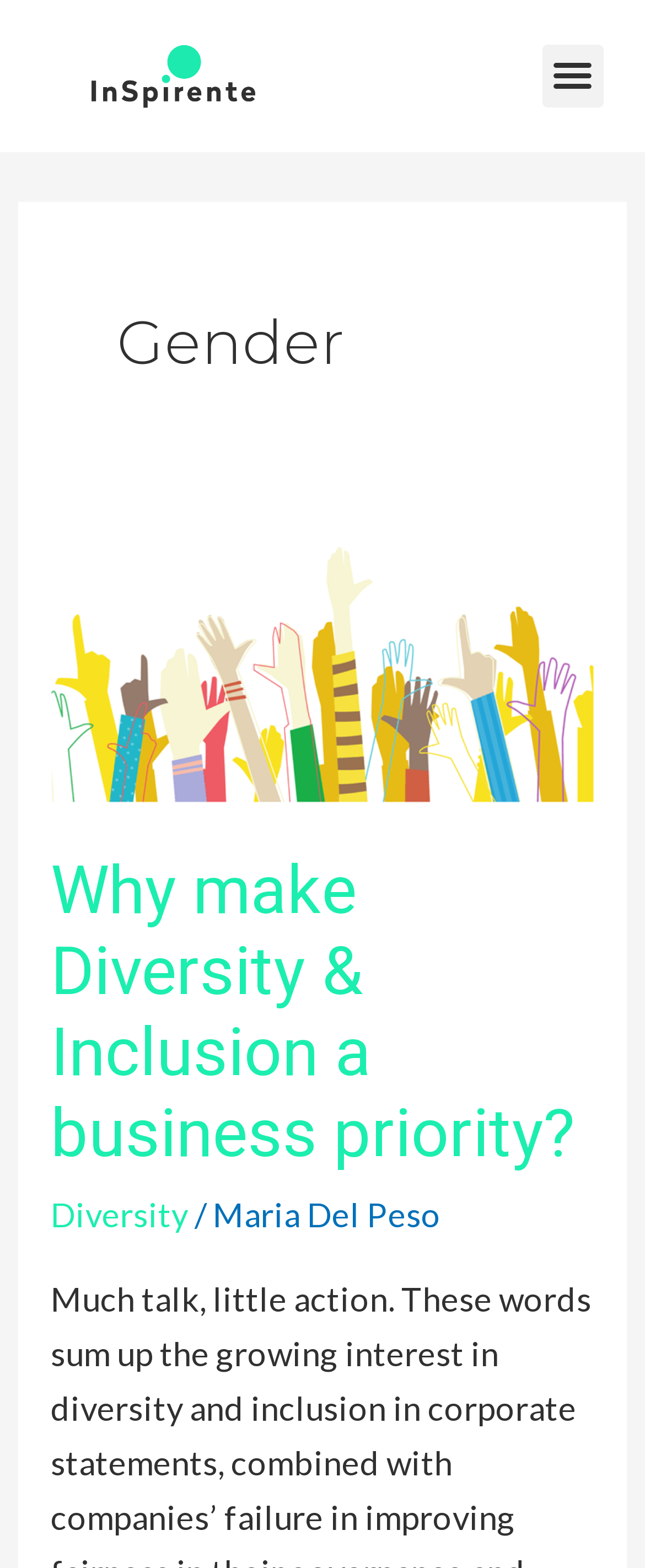Explain the webpage in detail, including its primary components.

The webpage is titled "gender – InSpirente" and has a prominent heading "Gender" located near the top center of the page. Below the heading, there is a section with a link and an image, both labeled "Why make Diversity & Inclusion a business priority?". The image is positioned above the link. 

To the right of the heading "Gender", there is a button labeled "Menu Toggle". At the top left of the page, there is a link with no label. 

The section below the image and link contains a heading with the same label as the link and image, followed by another link with the same label. Below these elements, there is a header with no label, containing three elements: a link labeled "Diversity", a static text element with a forward slash, and a link labeled "Maria Del Peso". These elements are positioned horizontally, with the link "Diversity" on the left, the static text in the middle, and the link "Maria Del Peso" on the right.